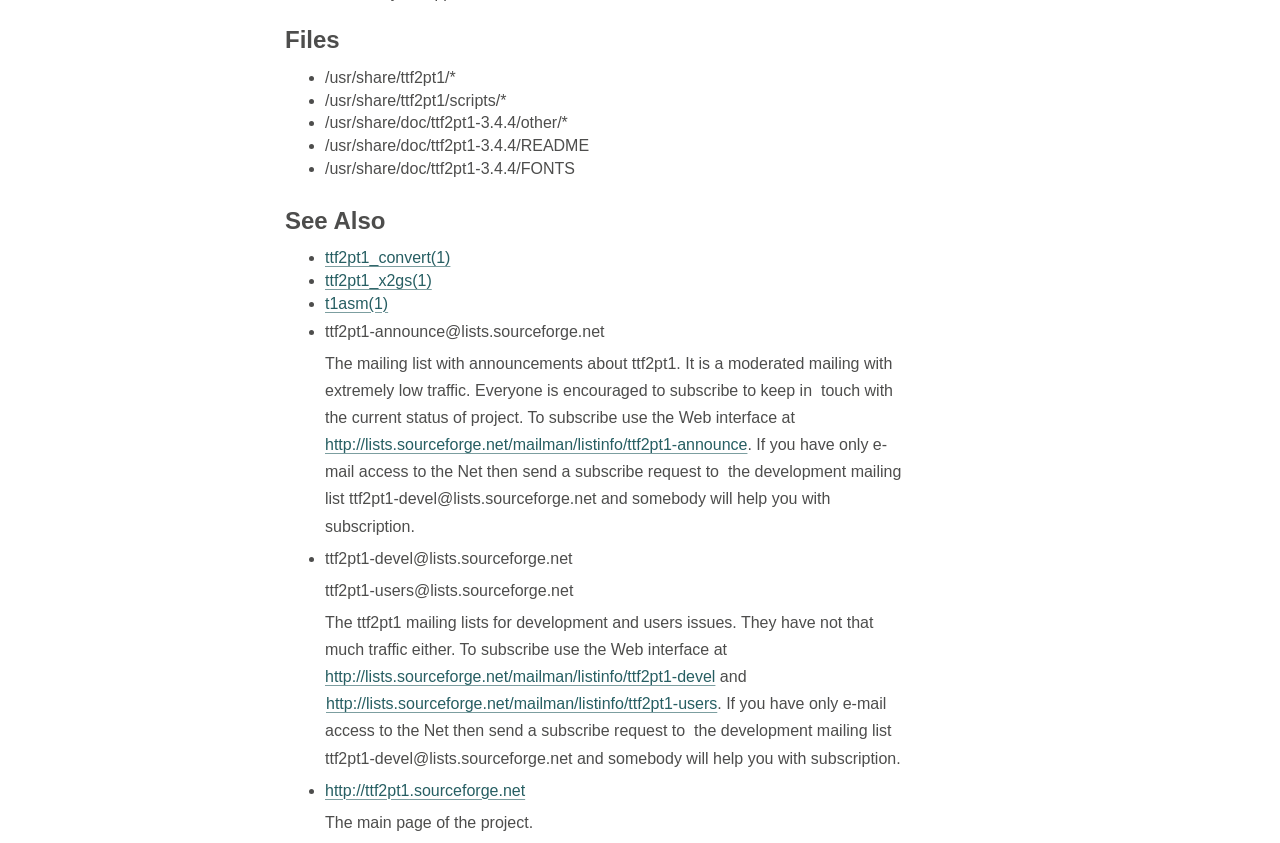Determine the bounding box coordinates for the UI element matching this description: "See Also".

[0.223, 0.255, 0.301, 0.275]